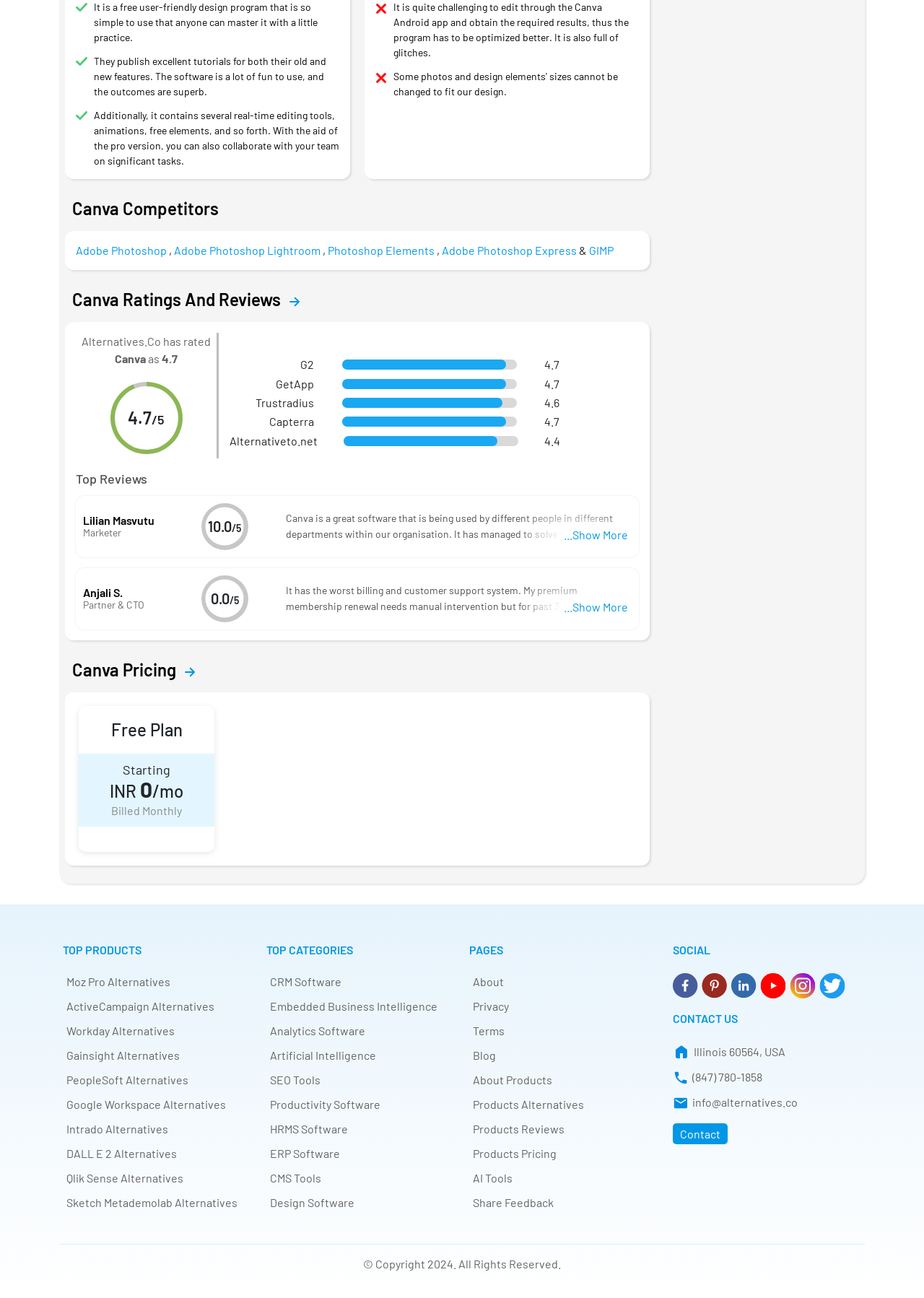Please find and report the bounding box coordinates of the element to click in order to perform the following action: "Check Canva Pricing". The coordinates should be expressed as four float numbers between 0 and 1, in the format [left, top, right, bottom].

[0.191, 0.508, 0.211, 0.524]